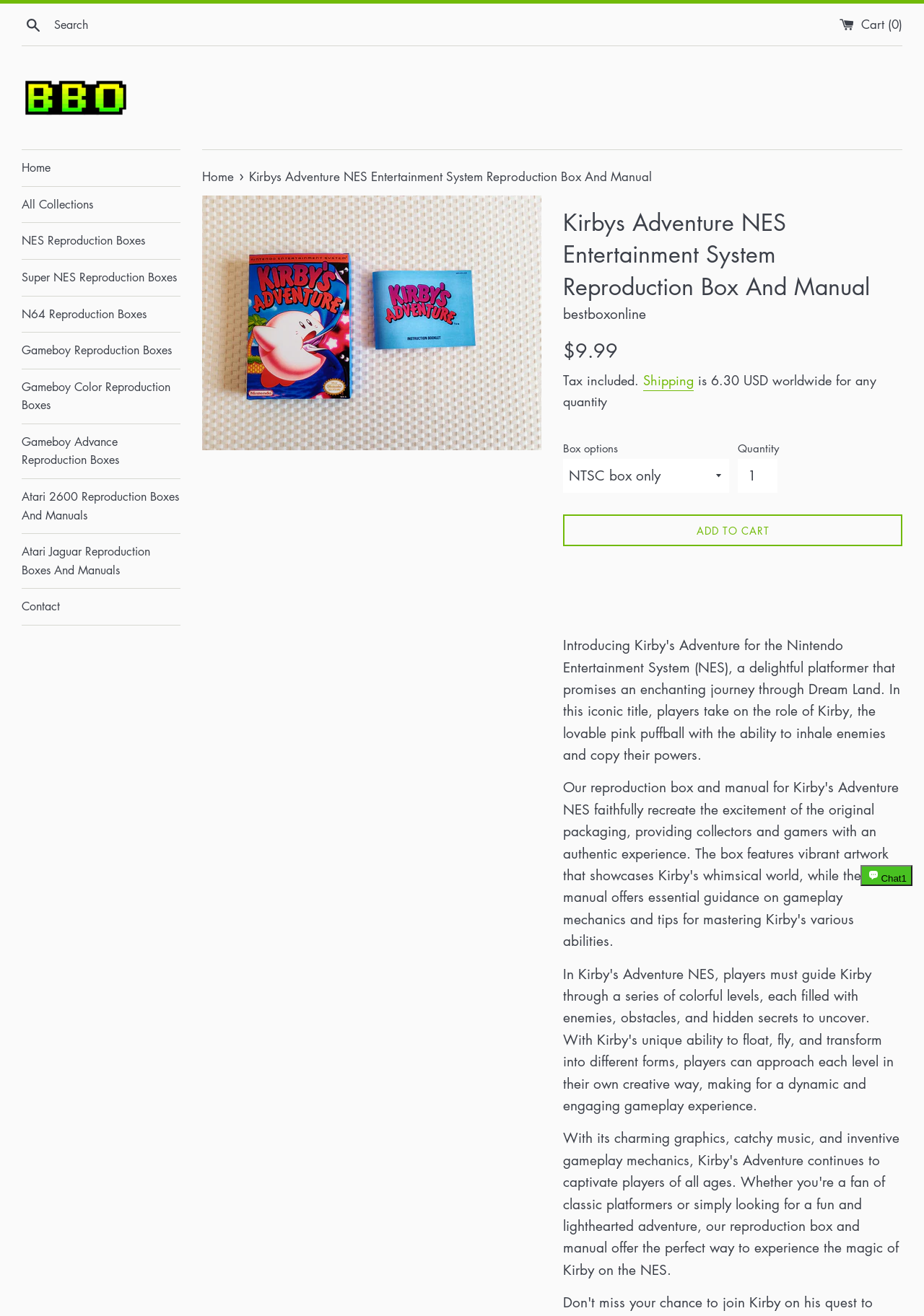Please extract the title of the webpage.

Kirbys Adventure NES Entertainment System Reproduction Box And Manual